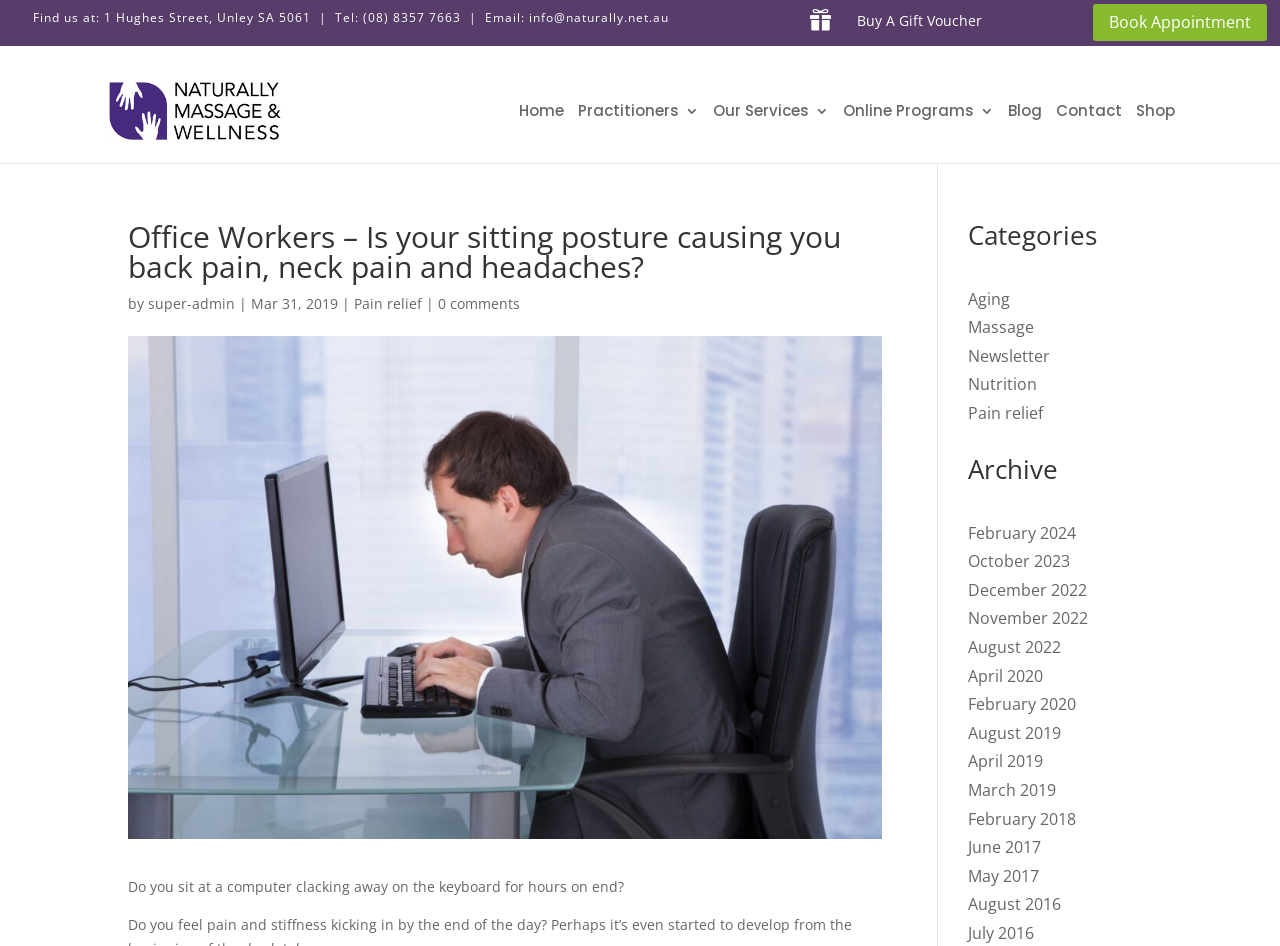Please give the bounding box coordinates of the area that should be clicked to fulfill the following instruction: "Book an appointment". The coordinates should be in the format of four float numbers from 0 to 1, i.e., [left, top, right, bottom].

[0.854, 0.004, 0.99, 0.043]